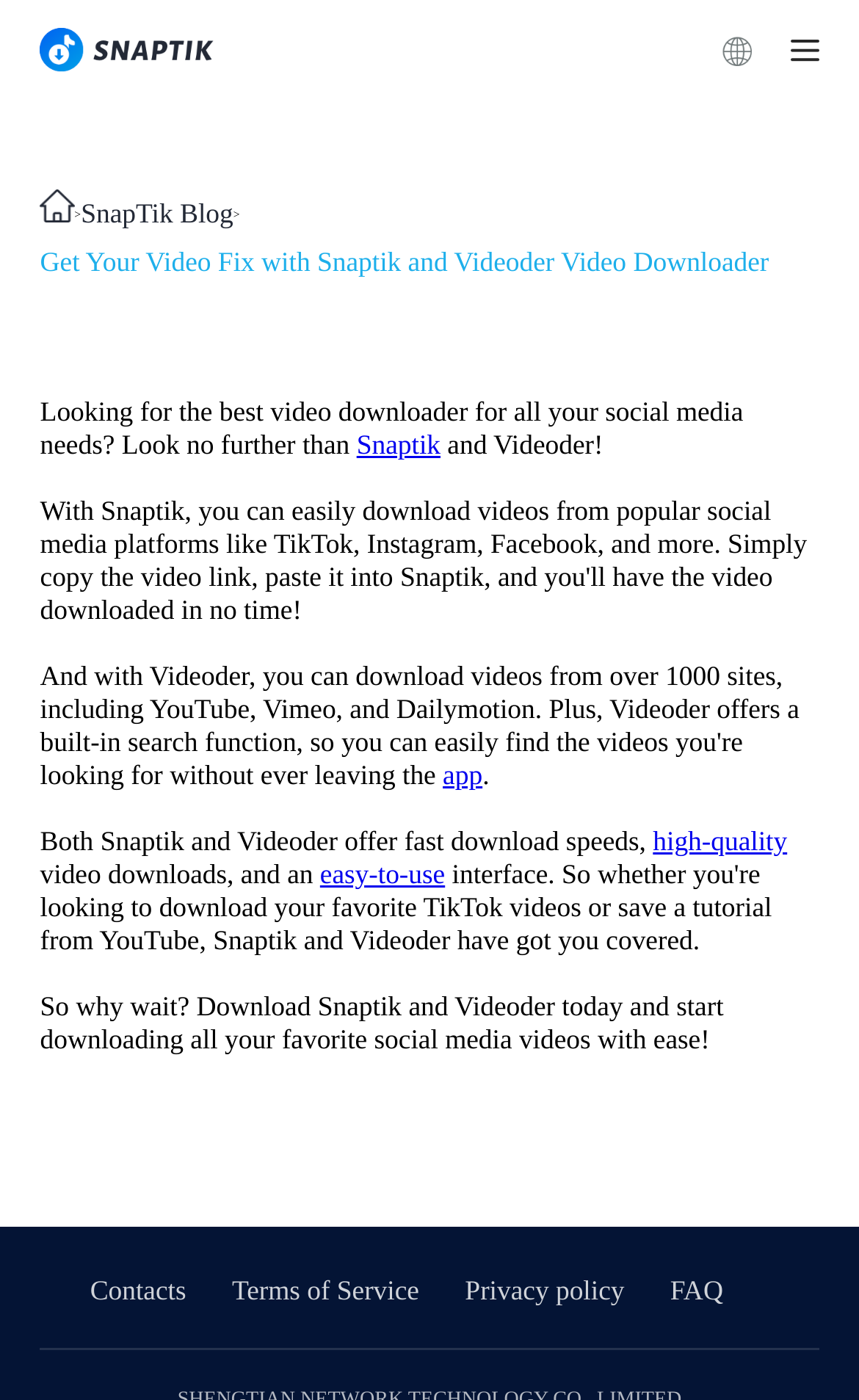Find the coordinates for the bounding box of the element with this description: "parent_node: >".

[0.047, 0.135, 0.087, 0.172]